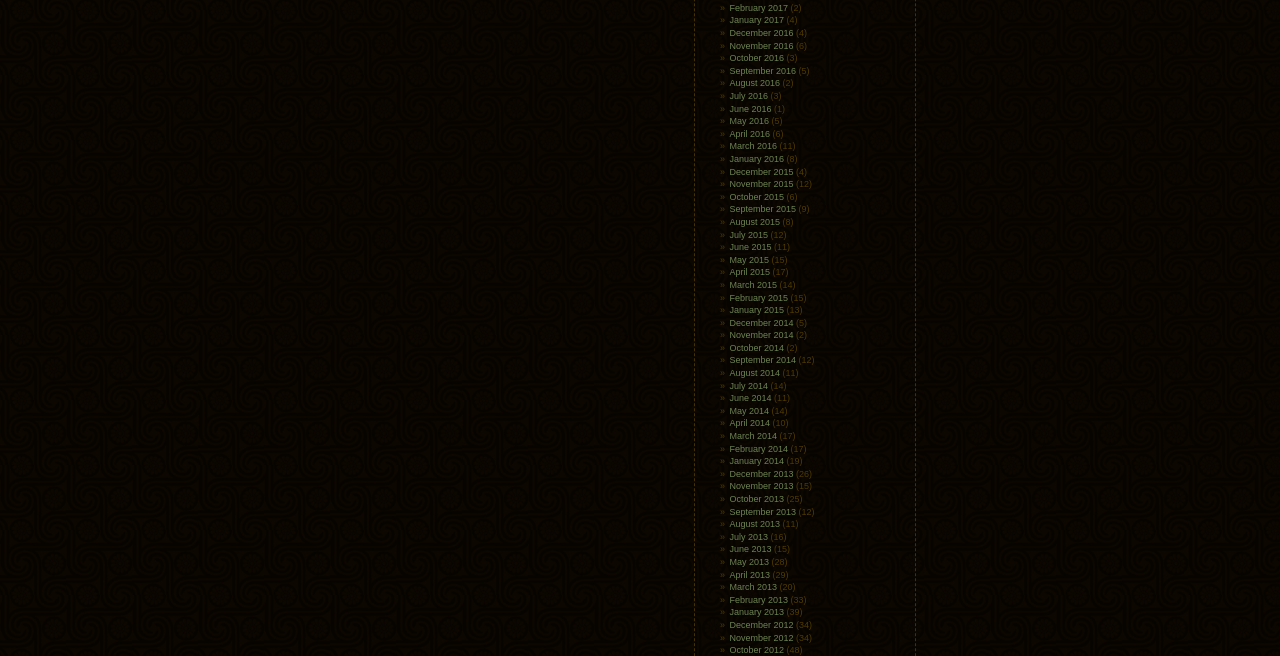Identify the bounding box coordinates of the area that should be clicked in order to complete the given instruction: "View November 2016". The bounding box coordinates should be four float numbers between 0 and 1, i.e., [left, top, right, bottom].

[0.57, 0.062, 0.62, 0.077]